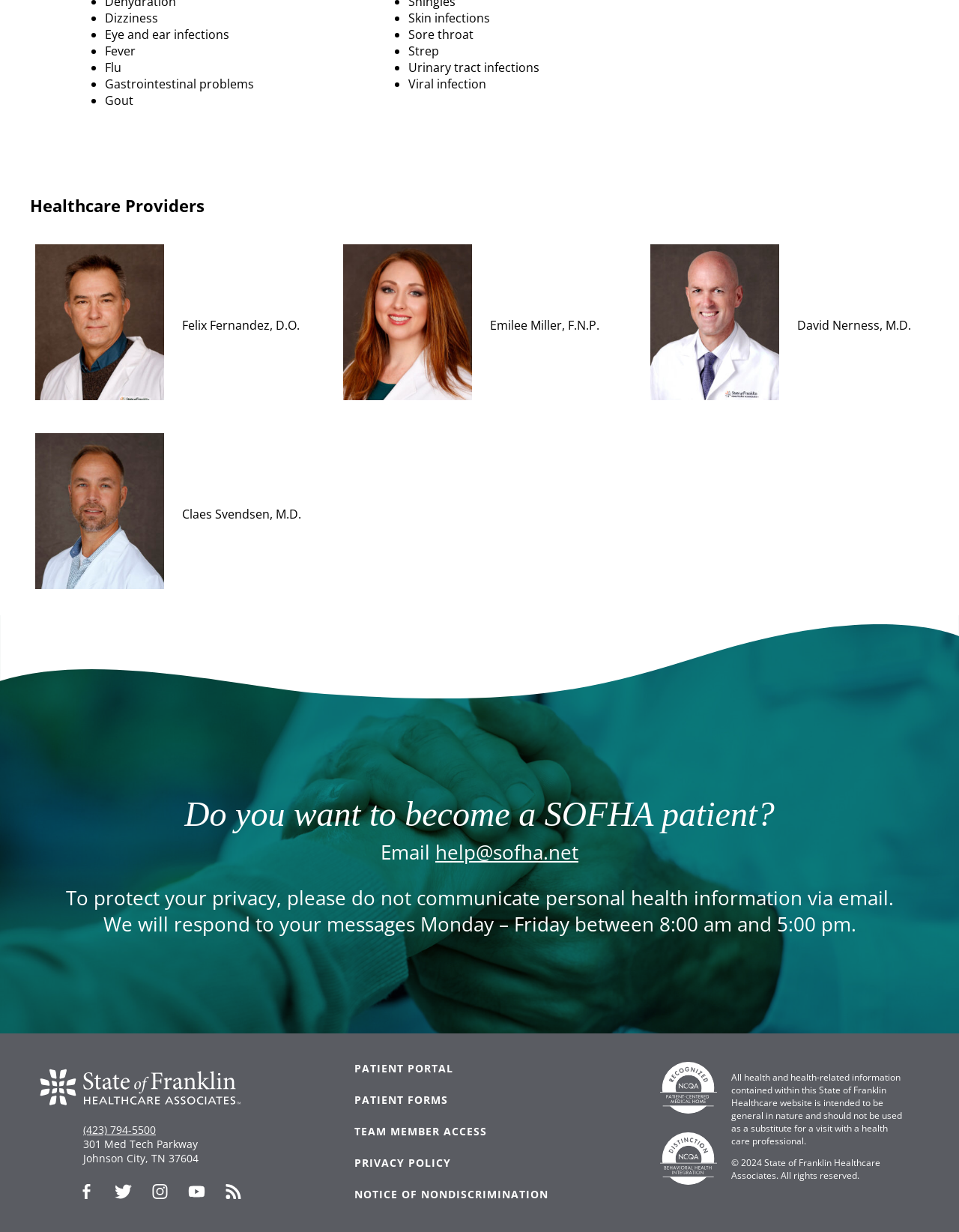Determine the bounding box coordinates for the HTML element described here: "RSS".

[0.234, 0.963, 0.269, 0.976]